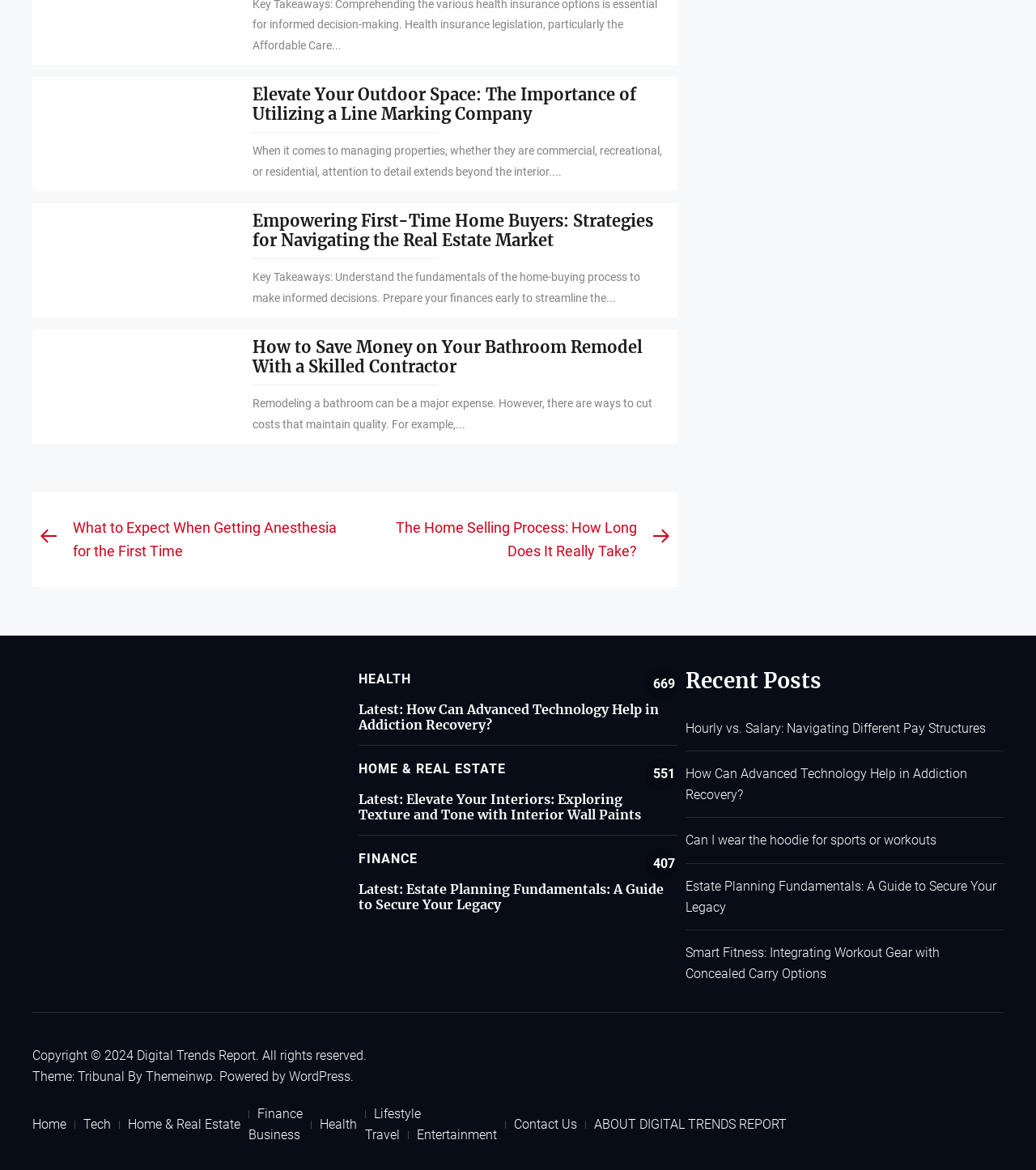With reference to the image, please provide a detailed answer to the following question: How many recent posts are listed on the webpage?

This question can be answered by counting the number of links under the 'Recent Posts' heading, which are 5 in total.